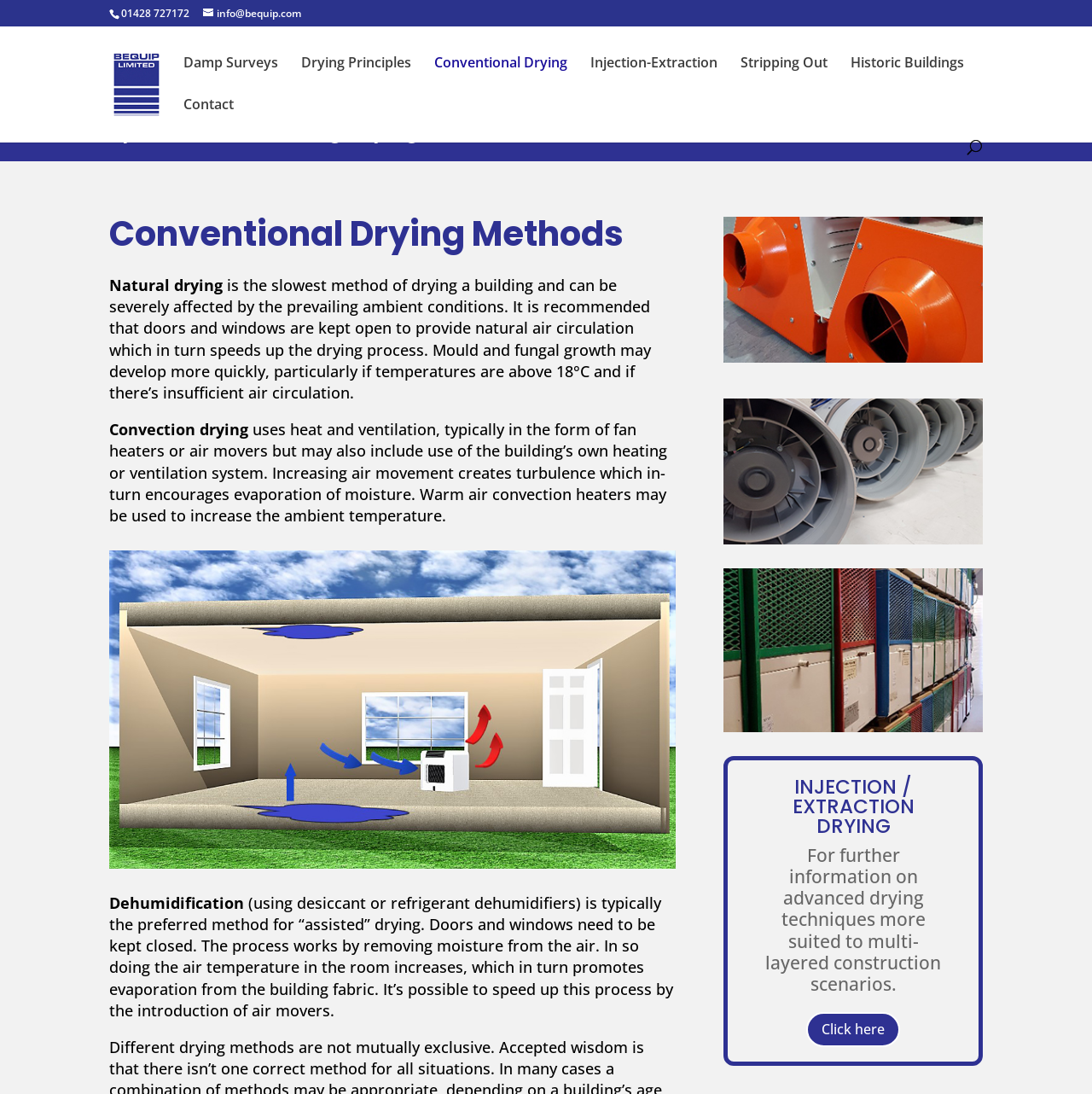Please determine the bounding box coordinates for the UI element described as: "Contact".

[0.168, 0.09, 0.214, 0.128]